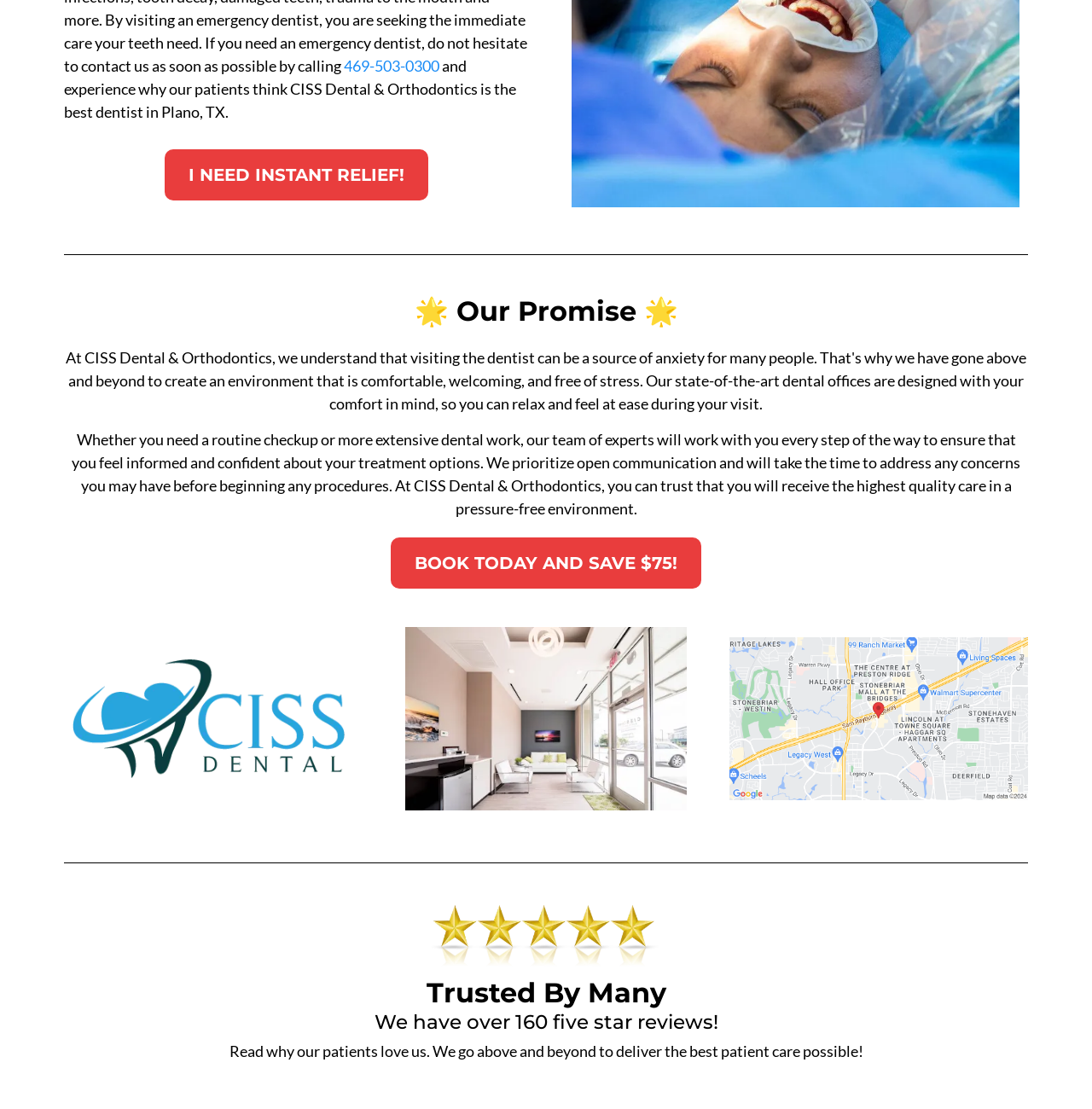Refer to the image and provide an in-depth answer to the question:
What is the discount for booking today?

I found the discount by looking at the button element with the text 'BOOK TODAY AND SAVE $75!', which suggests that booking today will result in a $75 discount.